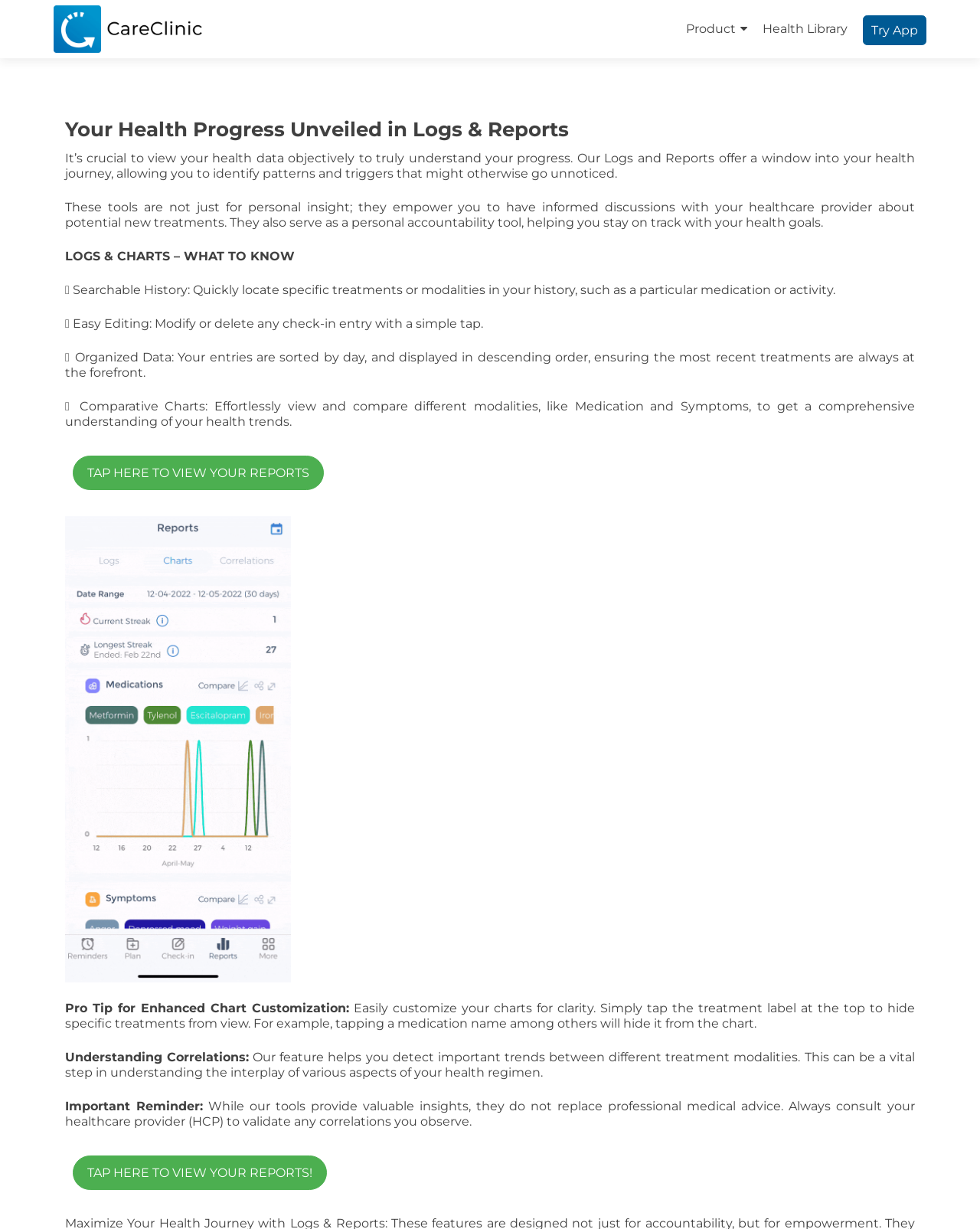Write a detailed summary of the webpage, including text, images, and layout.

The webpage is focused on Health Logs, a tool for tracking and understanding personal health progress. At the top left, there is a link to "CareClinic" accompanied by an image of the same name. On the top right, there are three links: "Product", "Health Library", and "Try App".

Below the top navigation, there is a heading that reads "Your Health Progress Unveiled in Logs & Reports". This is followed by two paragraphs of text that explain the importance of objectively viewing health data to understand progress and identify patterns and triggers. The text also highlights the benefits of using Health Logs to have informed discussions with healthcare providers and to stay on track with health goals.

Further down, there is a section titled "LOGS & CHARTS – WHAT TO KNOW", which lists four features of Health Logs: searchable history, easy editing, organized data, and comparative charts. Each feature is accompanied by a brief description and a checkbox icon.

Below this section, there is a call-to-action link to "TAP HERE TO VIEW YOUR REPORTS" and an image of Health Reports in the App. The image is positioned to the right of the text.

The webpage also includes a "Pro Tip" section that provides advice on customizing charts for clarity. This is followed by a section on "Understanding Correlations", which explains how the feature helps detect trends between different treatment modalities. Finally, there is an "Important Reminder" section that emphasizes the importance of consulting healthcare providers to validate any correlations observed.

At the very bottom, there is another call-to-action link to "TAP HERE TO VIEW YOUR REPORTS!".